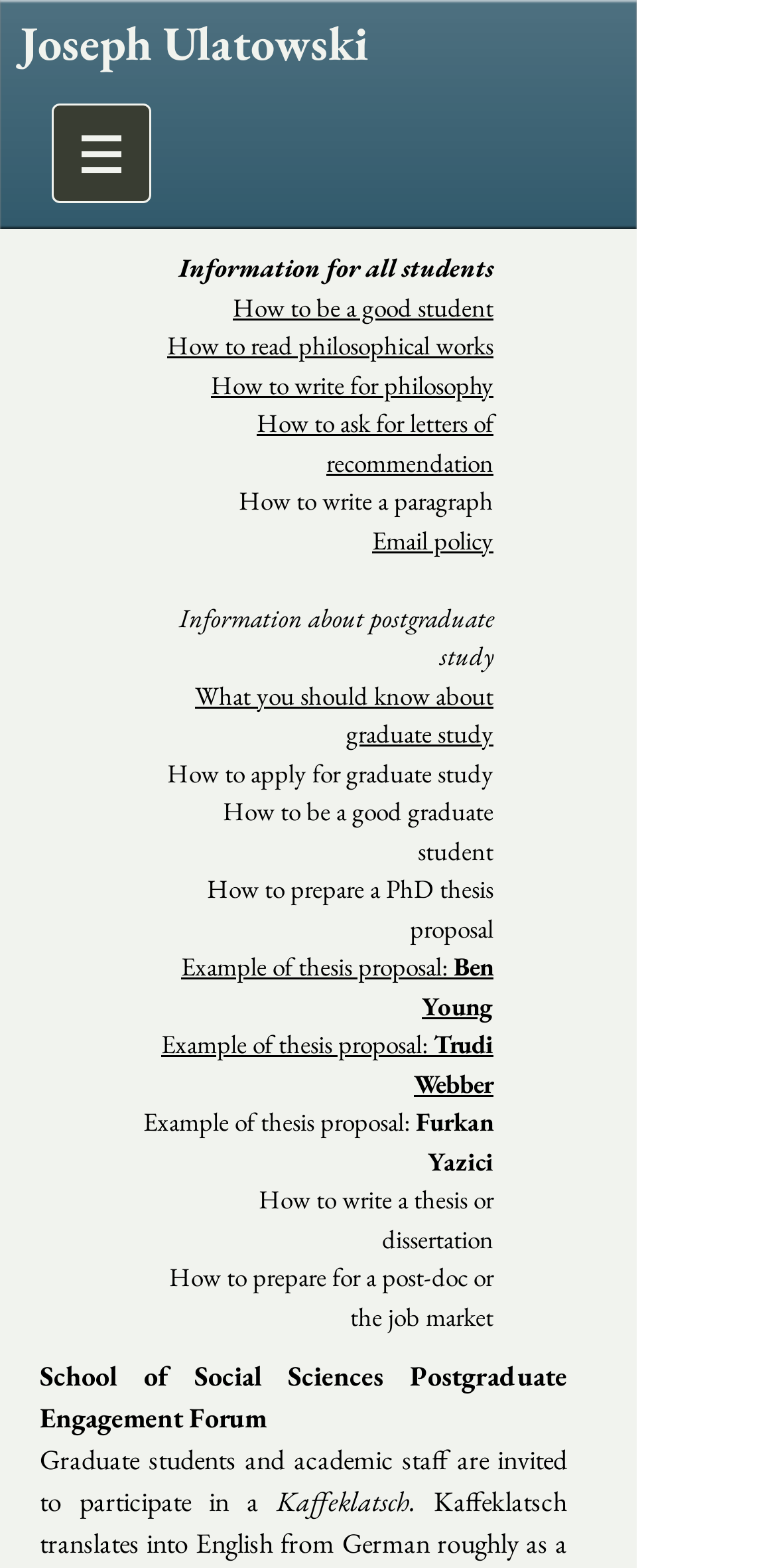How many examples of thesis proposals are provided?
From the screenshot, supply a one-word or short-phrase answer.

3